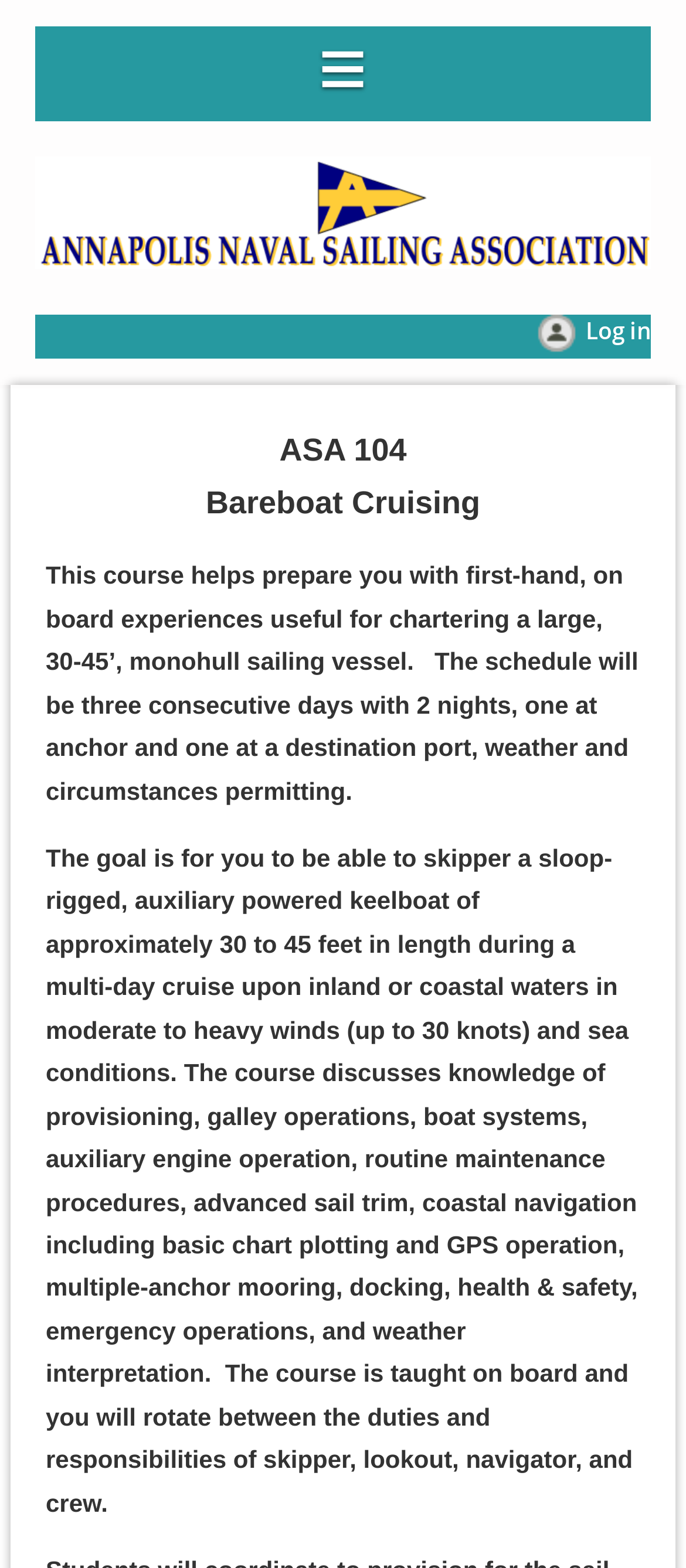Given the description "Log in", provide the bounding box coordinates of the corresponding UI element.

[0.777, 0.203, 0.949, 0.231]